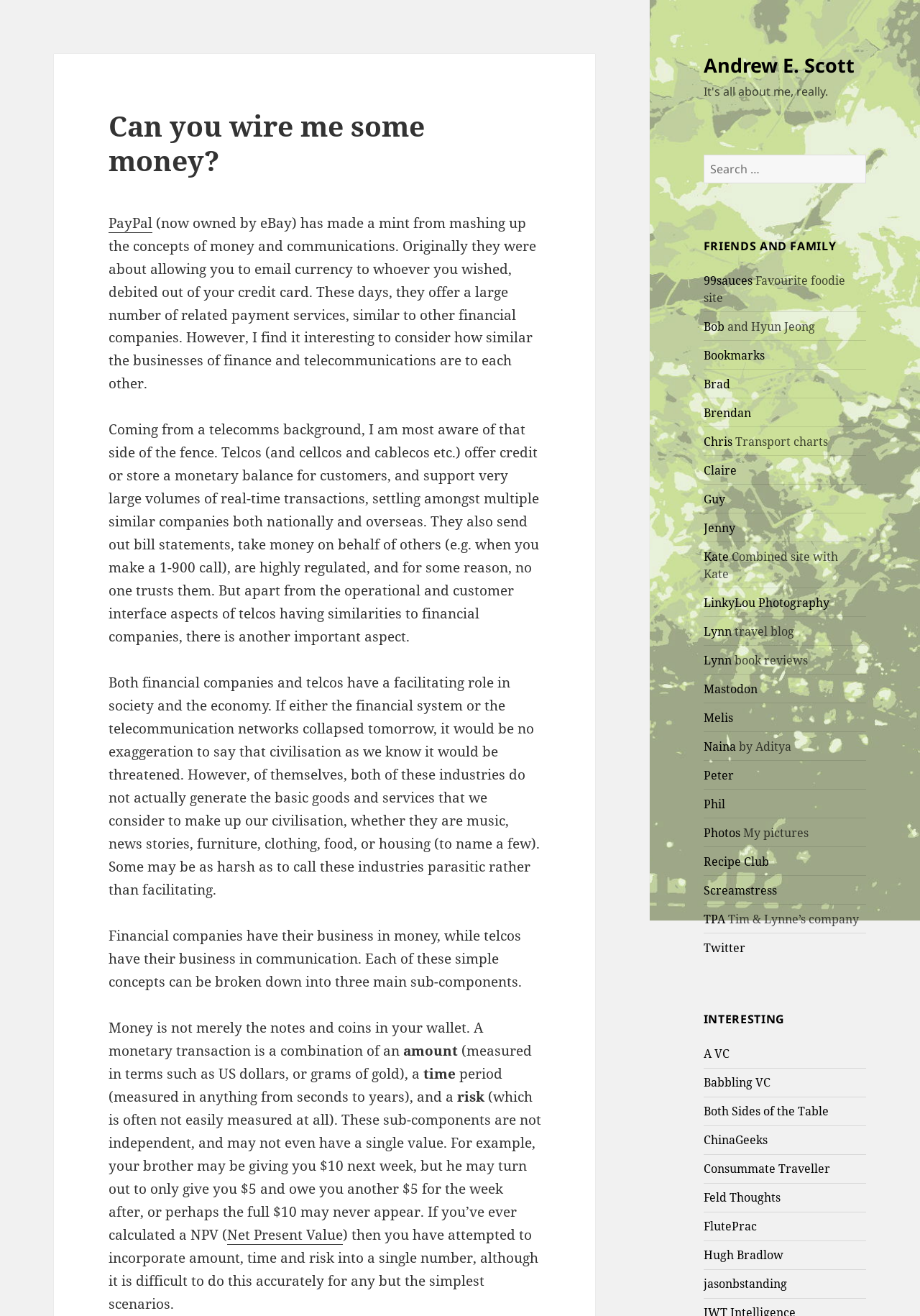Kindly determine the bounding box coordinates of the area that needs to be clicked to fulfill this instruction: "Search for something".

[0.765, 0.117, 0.941, 0.139]